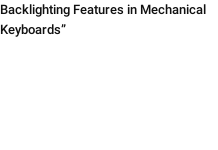Paint a vivid picture with your words by describing the image in detail.

The image accompanies an article titled “Backlit Brilliance: Exploring the Best Backlighting Features in Mechanical Keyboards.” This piece likely explores the various types of backlighting options available in mechanical keyboards, discussing their advantages in enhancing both aesthetics and functionality. The article may include insights on how different lighting effects can improve user experience, customization options for gamers and typists, and recommendations on popular keyboard models that feature notable backlighting. This rich context indicates the image serves to visually complement a detailed examination of mechanical keyboard features that prioritize aesthetic appeal and practical utility.